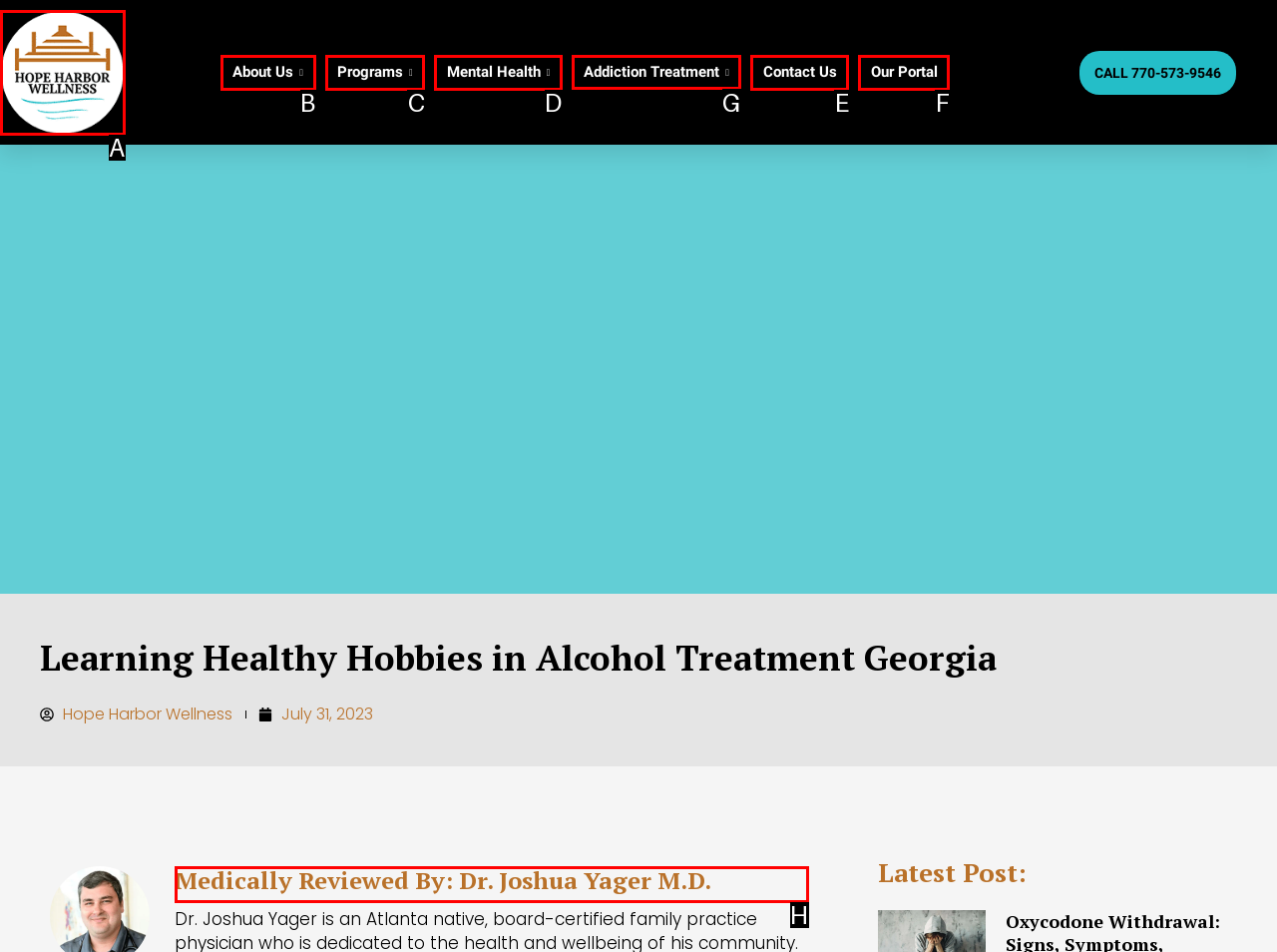Determine the letter of the element you should click to carry out the task: learn about addiction treatment
Answer with the letter from the given choices.

G